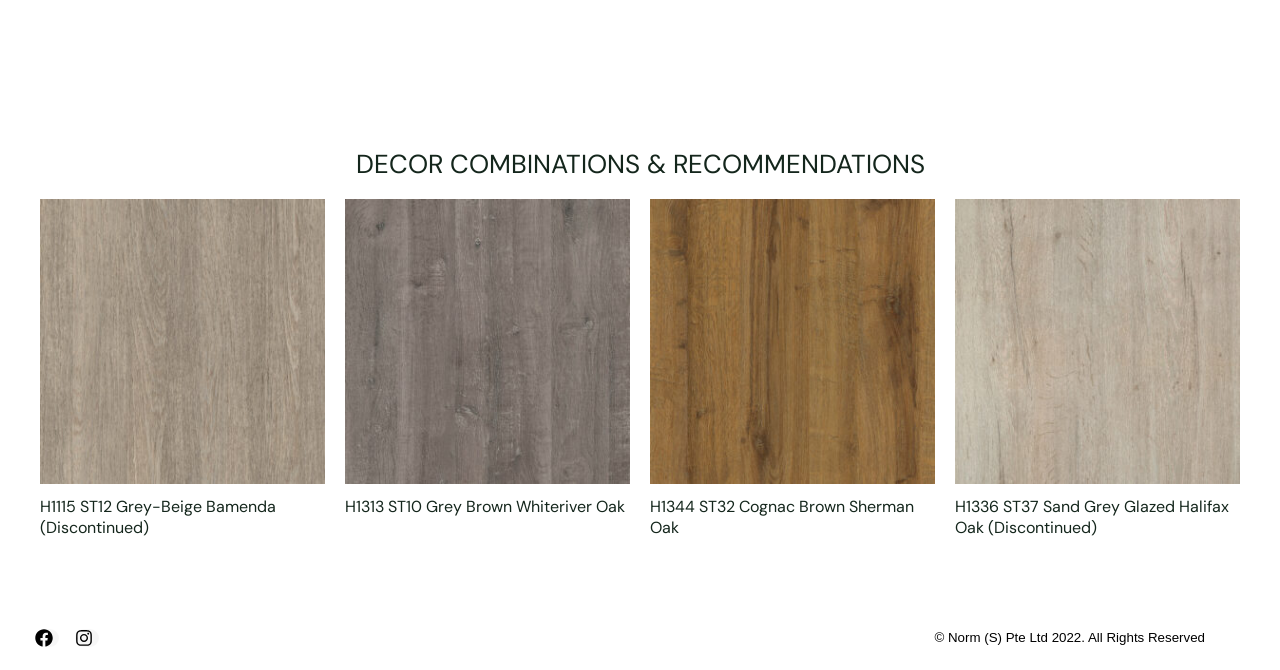What is the first decor combination listed?
Based on the image, provide a one-word or brief-phrase response.

H1115 ST12 Grey-Beige Bamenda